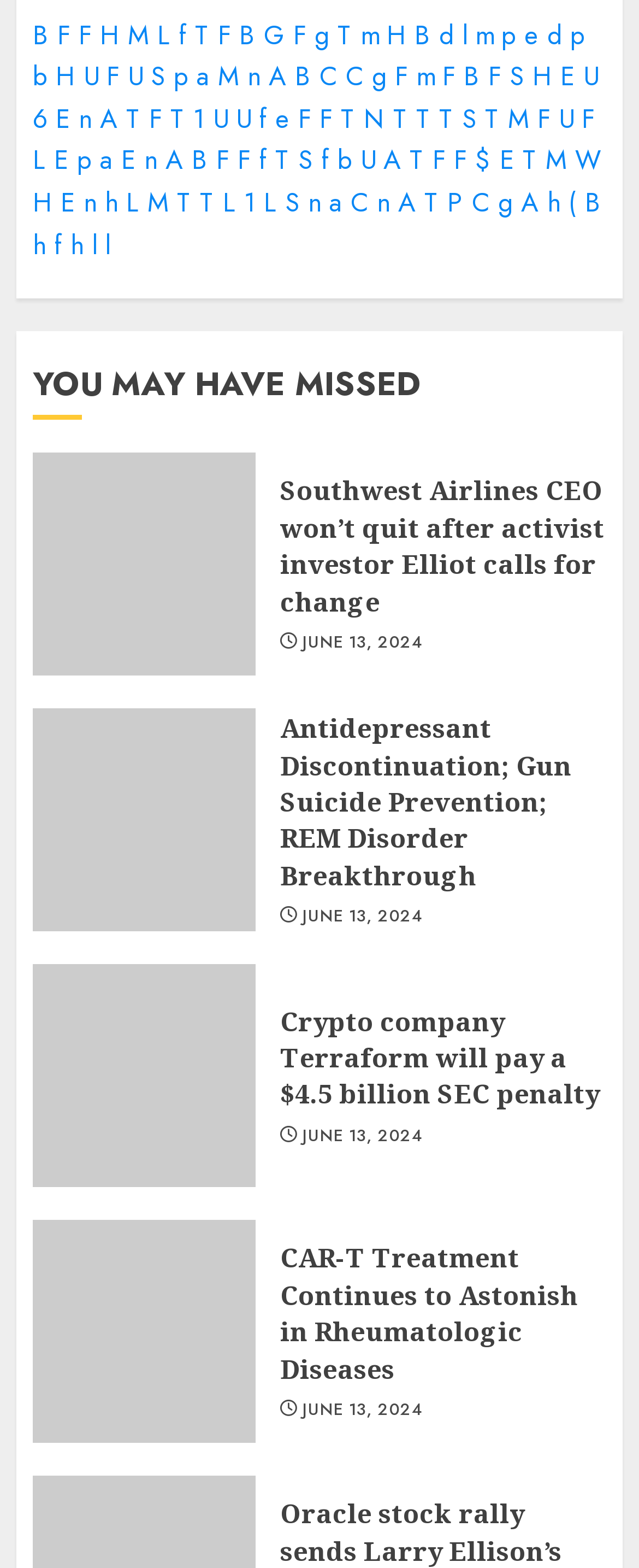Answer the following query with a single word or phrase:
What is the first link on the webpage?

B